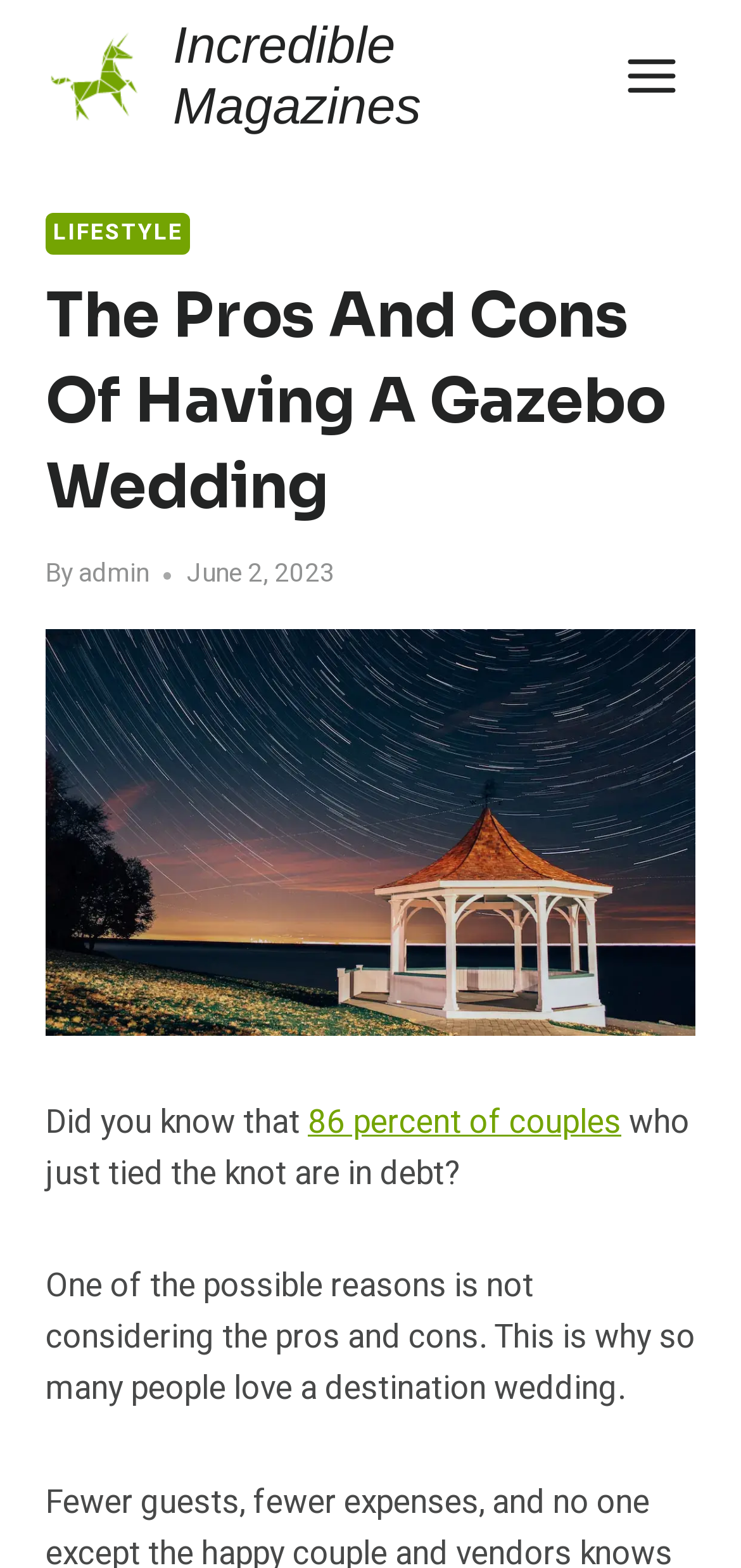Summarize the webpage in an elaborate manner.

The webpage is about the pros and cons of having a gazebo wedding. At the top left, there is a link to "incrediblemagazines Incredible Magazines" accompanied by a small image of the same name. To the right of this link, there is a button labeled "Open menu". 

When the menu is expanded, a header section appears, containing a link to "LIFESTYLE" on the left, followed by a heading that reads "The Pros And Cons Of Having A Gazebo Wedding". Below the heading, there is a line of text that says "By admin" along with the date "June 2, 2023". 

Below this header section, there is a large image related to a gazebo wedding. Underneath the image, there is a paragraph of text that starts with "Did you know that" and mentions a statistic about couples in debt after getting married. The text then explains that one of the possible reasons for this is not considering the pros and cons, and how a destination wedding can be a solution.